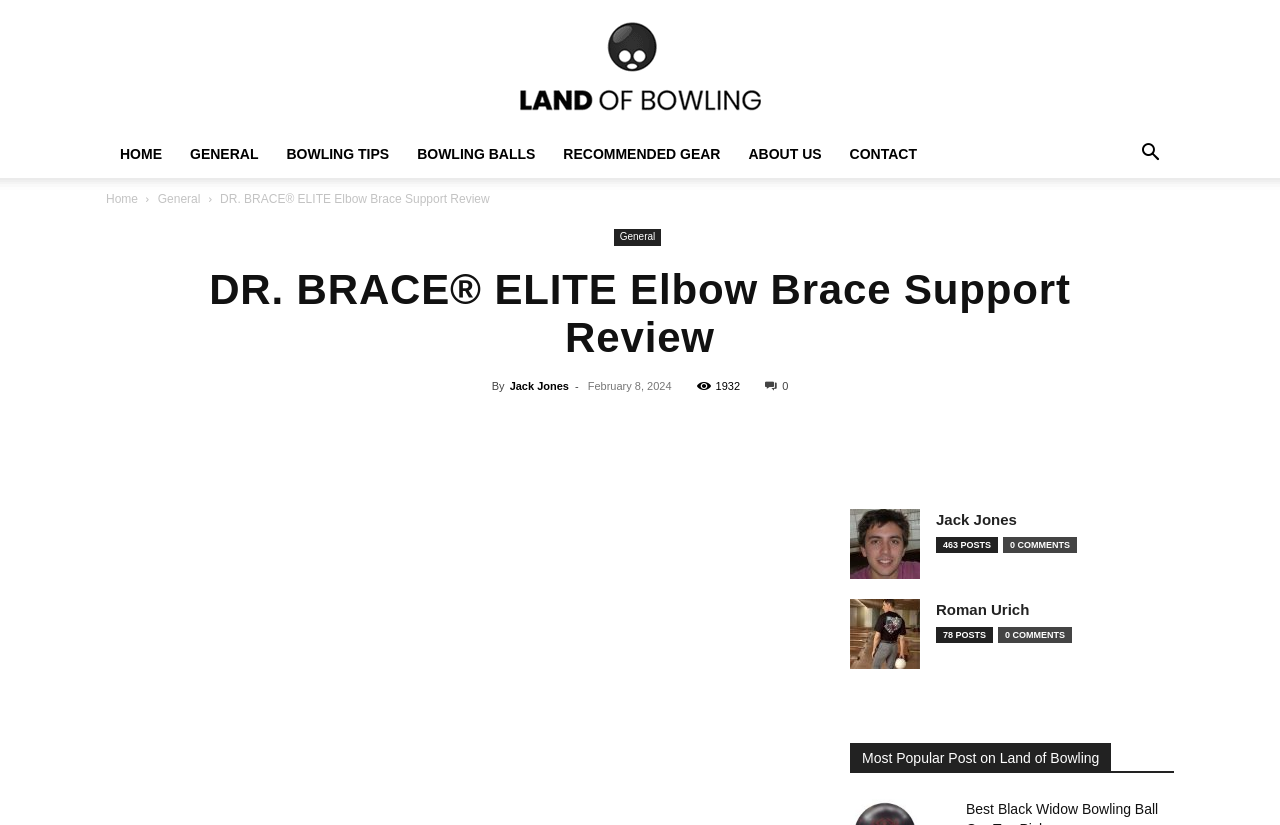Specify the bounding box coordinates of the area to click in order to follow the given instruction: "Check the profile of Roman Urich."

[0.731, 0.728, 0.804, 0.755]